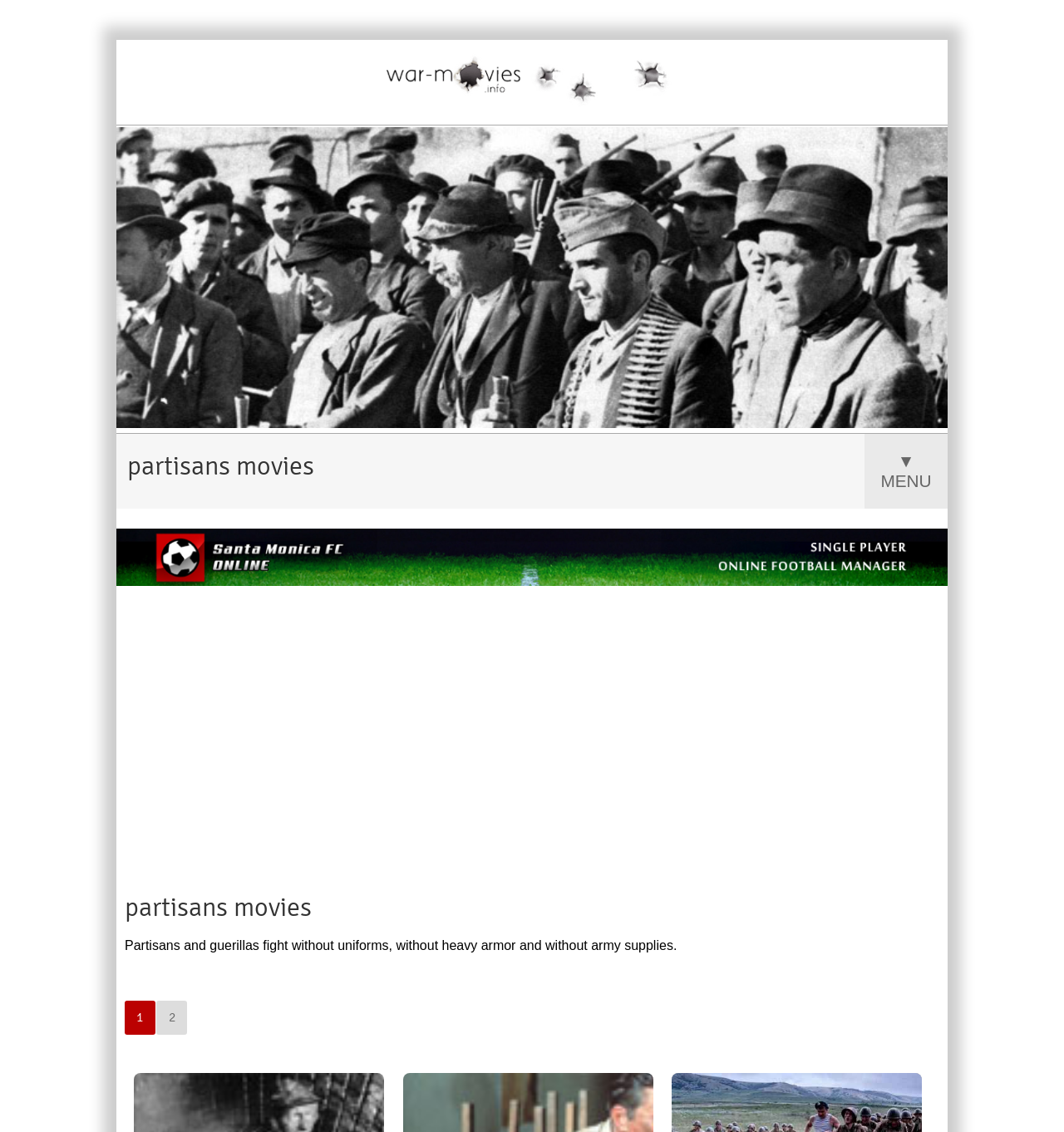Given the element description, predict the bounding box coordinates in the format (top-left x, top-left y, bottom-right x, bottom-right y), using floating point numbers between 0 and 1: ▼ MENU

[0.812, 0.383, 0.891, 0.449]